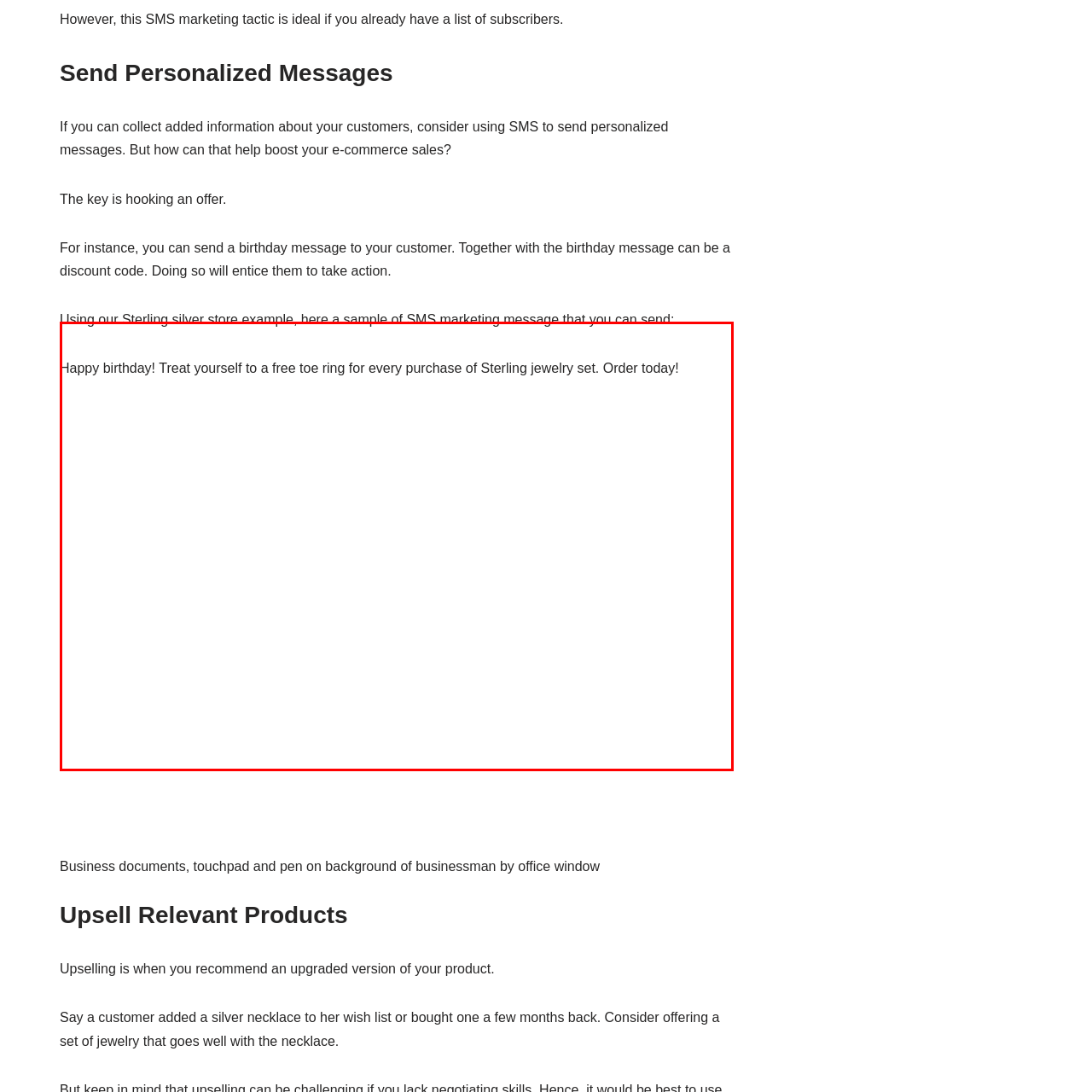Carefully examine the image inside the red box and generate a detailed caption for it.

The image presents a vibrant SMS marketing message designed for a Sterling silver jewelry store, specifically tailored for customers celebrating their birthday. The message reads: "Happy birthday! Treat yourself to a free toe ring for every purchase of Sterling jewelry set. Order today!" This promotional text emphasizes a special birthday offer, highlighting the idea of rewarding customers with a complimentary item along with their purchase. It encapsulates an engaging approach, aimed at enticing customers to make a purchase while celebrating their special occasion.